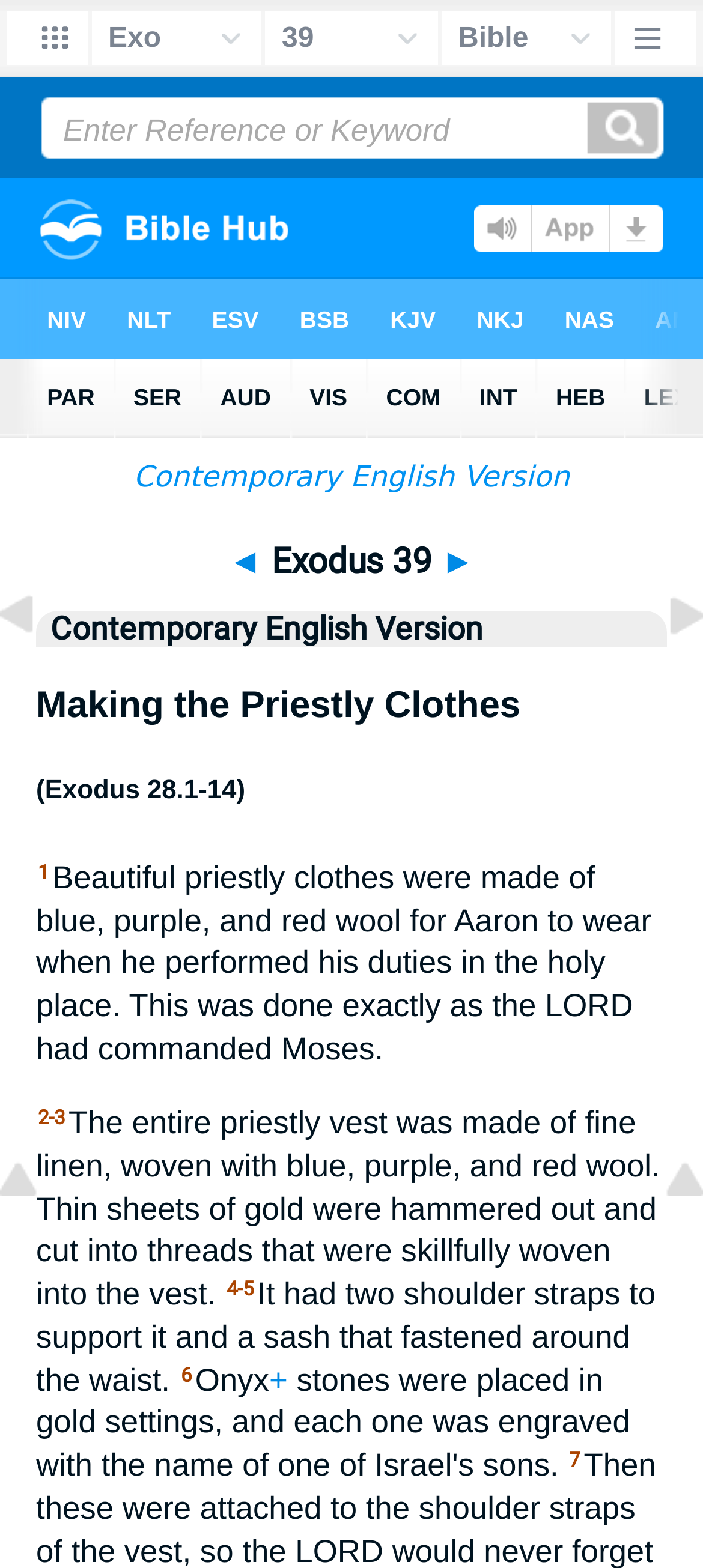What is the title of the section?
Answer the question with a single word or phrase derived from the image.

Making the Priestly Clothes